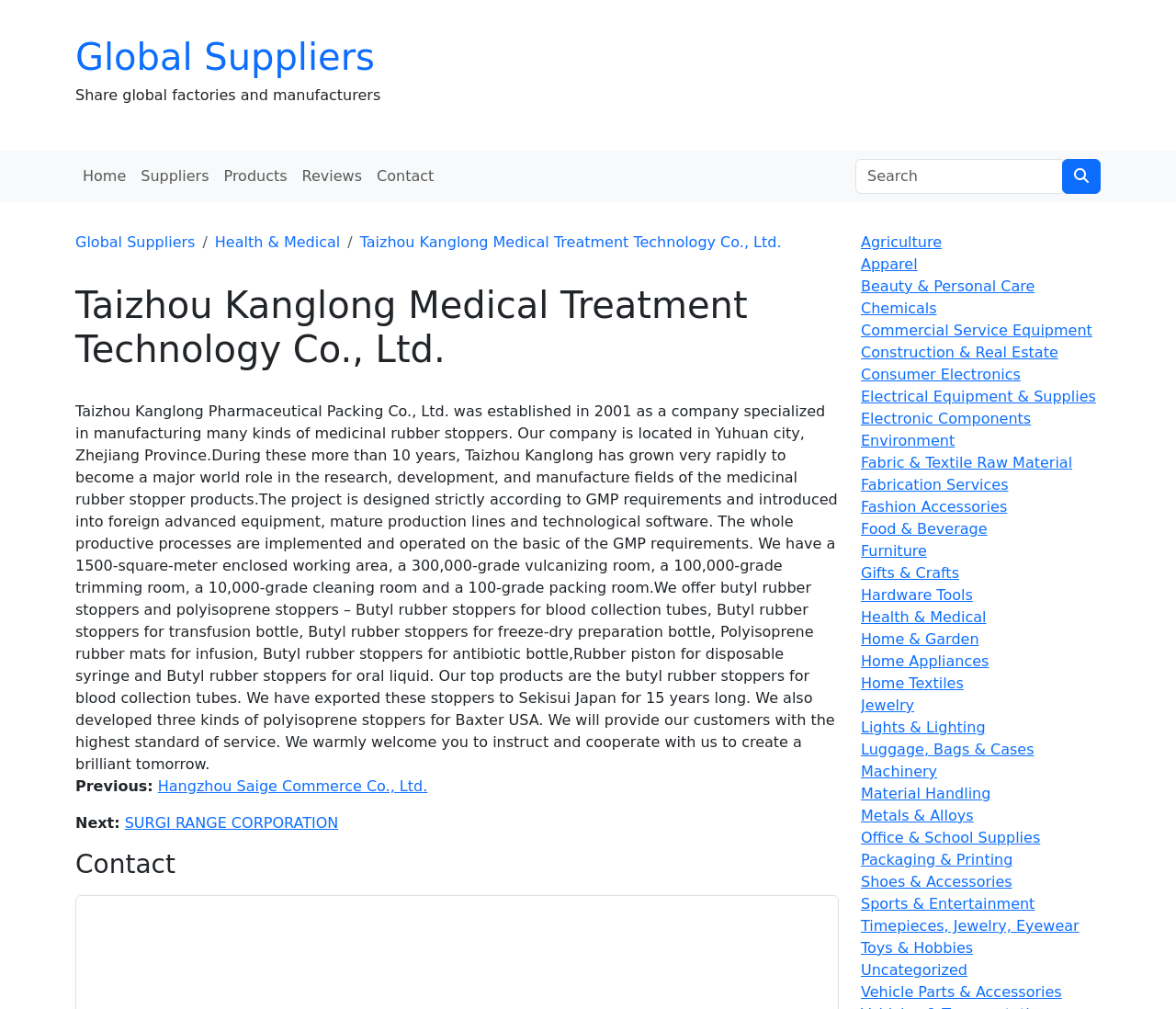Summarize the contents and layout of the webpage in detail.

The webpage is about Taizhou Kanglong Medical Treatment Technology Co., Ltd., a company that specializes in manufacturing medicinal rubber stoppers. At the top of the page, there is a navigation menu with links to "Home", "Suppliers", "Products", "Reviews", and "Contact". Next to the navigation menu, there is a search bar with a "Search" button.

Below the navigation menu, there is a header section with three links: "Global Suppliers", "Health & Medical", and the company name "Taizhou Kanglong Medical Treatment Technology Co., Ltd.". 

The main content of the page is a long paragraph that describes the company's history, products, and services. The company was established in 2001 and has grown rapidly to become a major player in the research, development, and manufacture of medicinal rubber stopper products. The paragraph also mentions the company's facilities, products, and exports.

At the bottom of the page, there are links to previous and next pages, as well as a "Contact" heading. 

On the right side of the page, there is a long list of links to various categories, including "Agriculture", "Apparel", "Beauty & Personal Care", and many others. These links are likely related to the company's products or services.